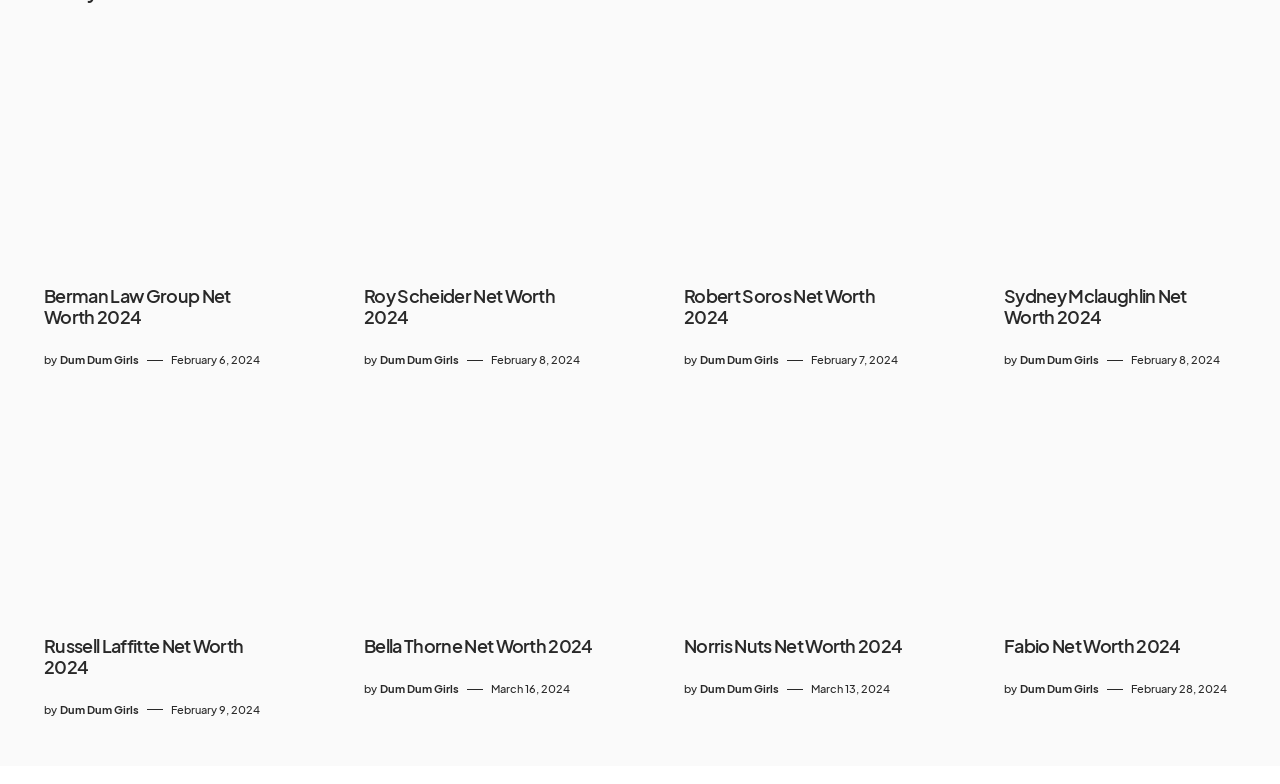Determine the bounding box coordinates of the element that should be clicked to execute the following command: "View Roy Scheider Net Worth 2024".

[0.284, 0.365, 0.466, 0.418]